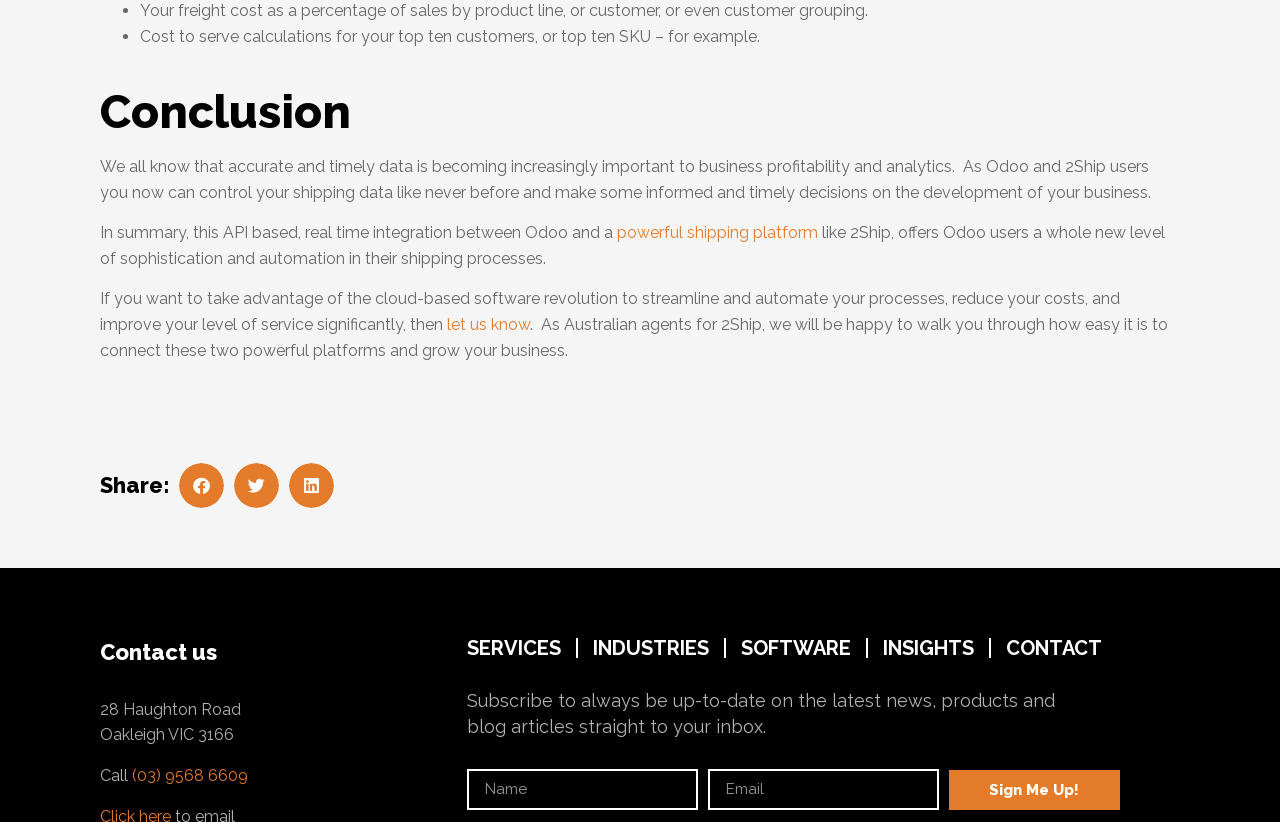What is the address of the company?
Give a detailed explanation using the information visible in the image.

The company's address is mentioned at the bottom of the webpage, which is 28 Haughton Road, Oakleigh VIC 3166.